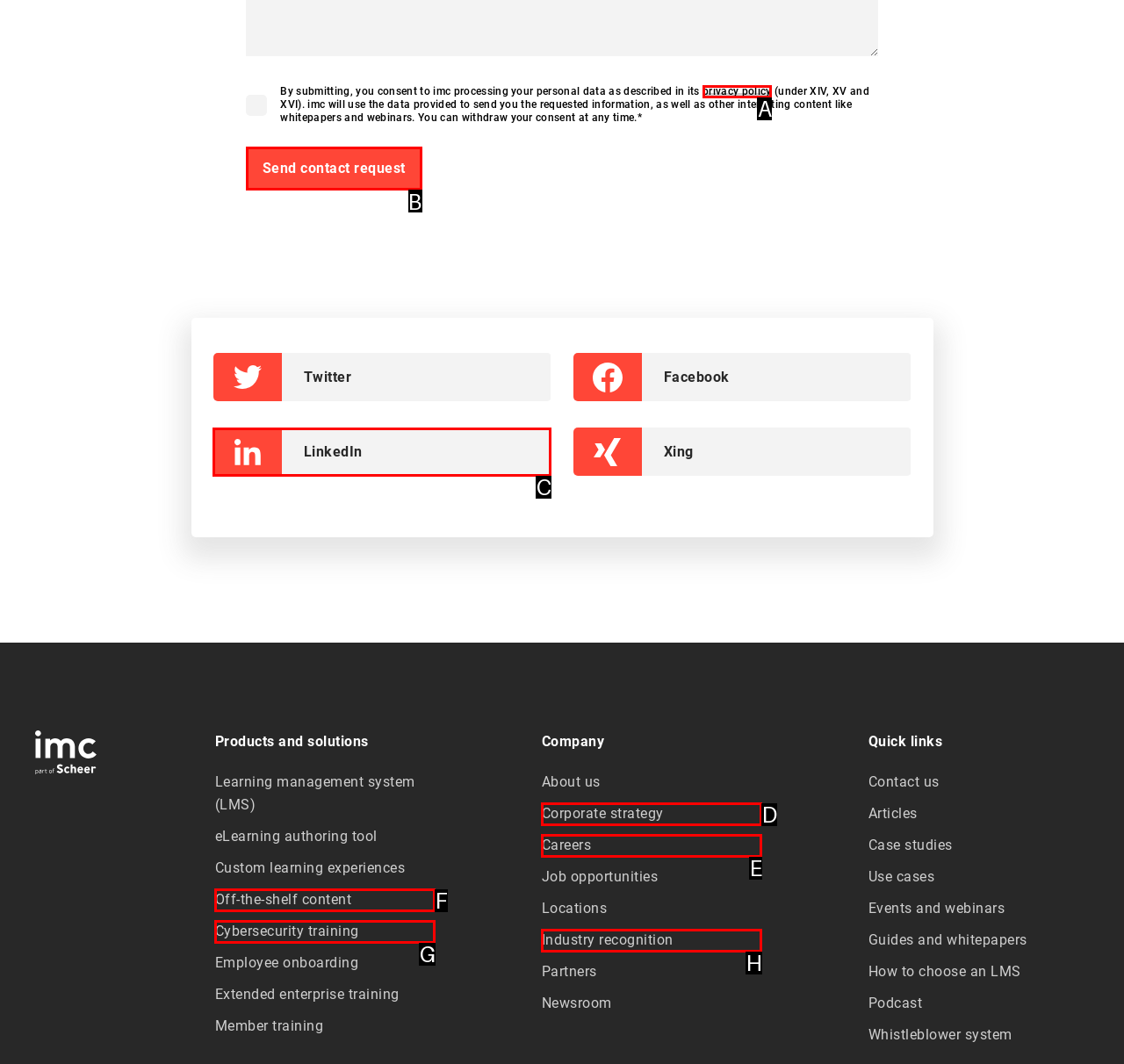Which option should be clicked to complete this task: Send a contact request
Reply with the letter of the correct choice from the given choices.

B